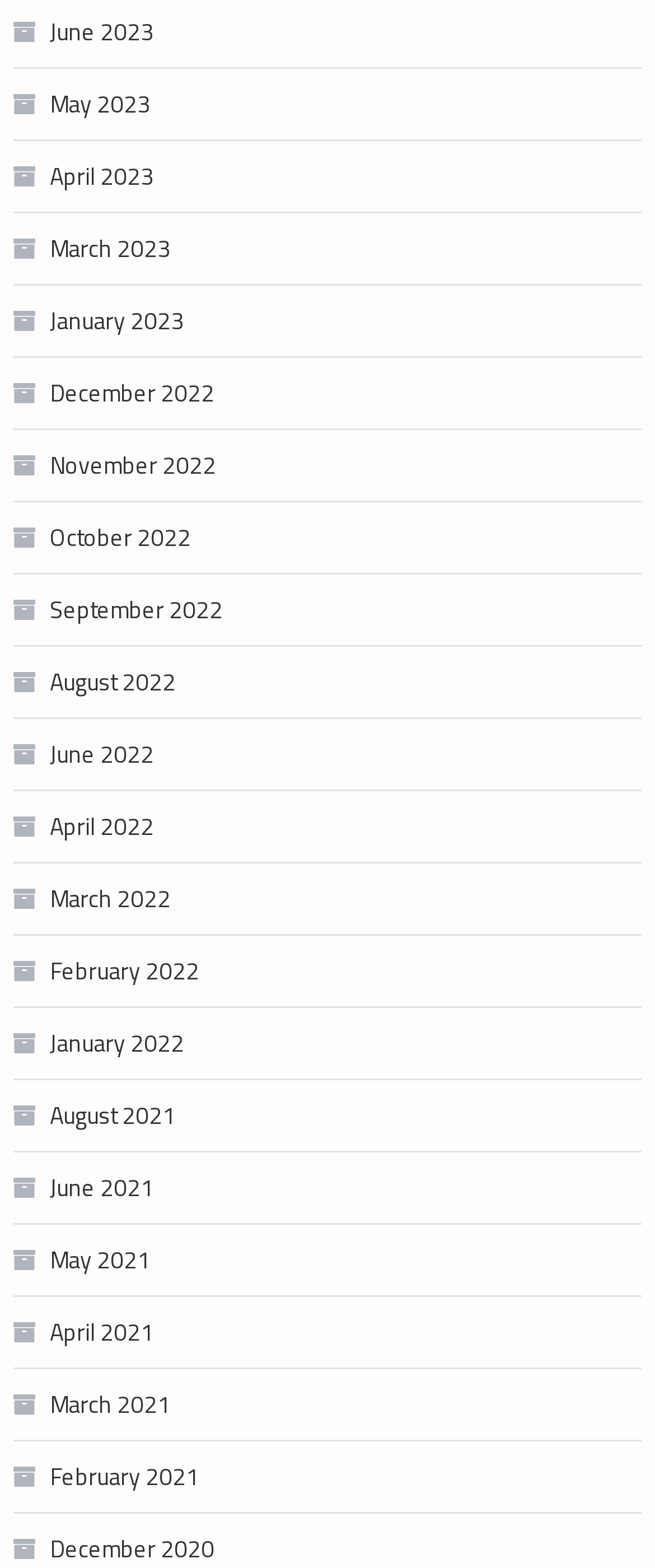Are the months listed in chronological order?
Based on the image, give a one-word or short phrase answer.

No